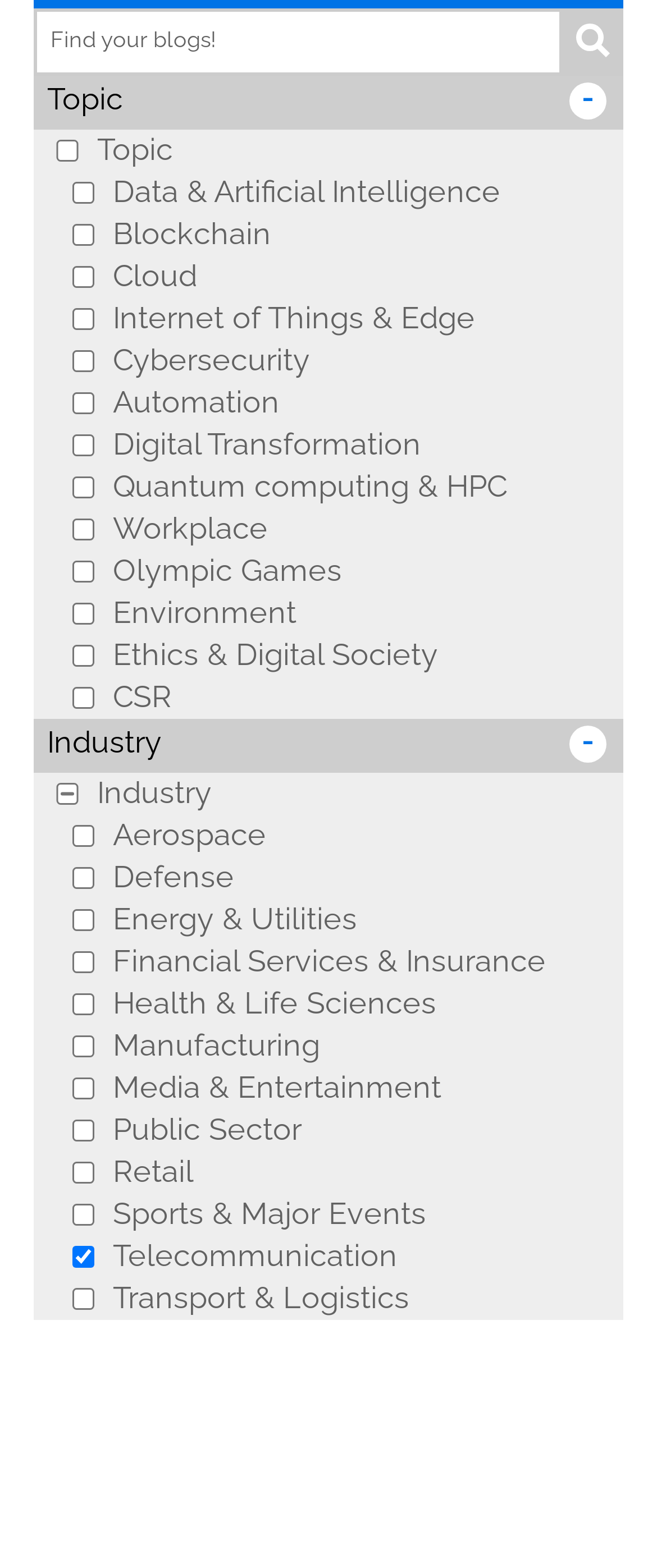Specify the bounding box coordinates of the region I need to click to perform the following instruction: "Click the 'LinkedIn Policy' link". The coordinates must be four float numbers in the range of 0 to 1, i.e., [left, top, right, bottom].

[0.026, 0.938, 0.308, 0.959]